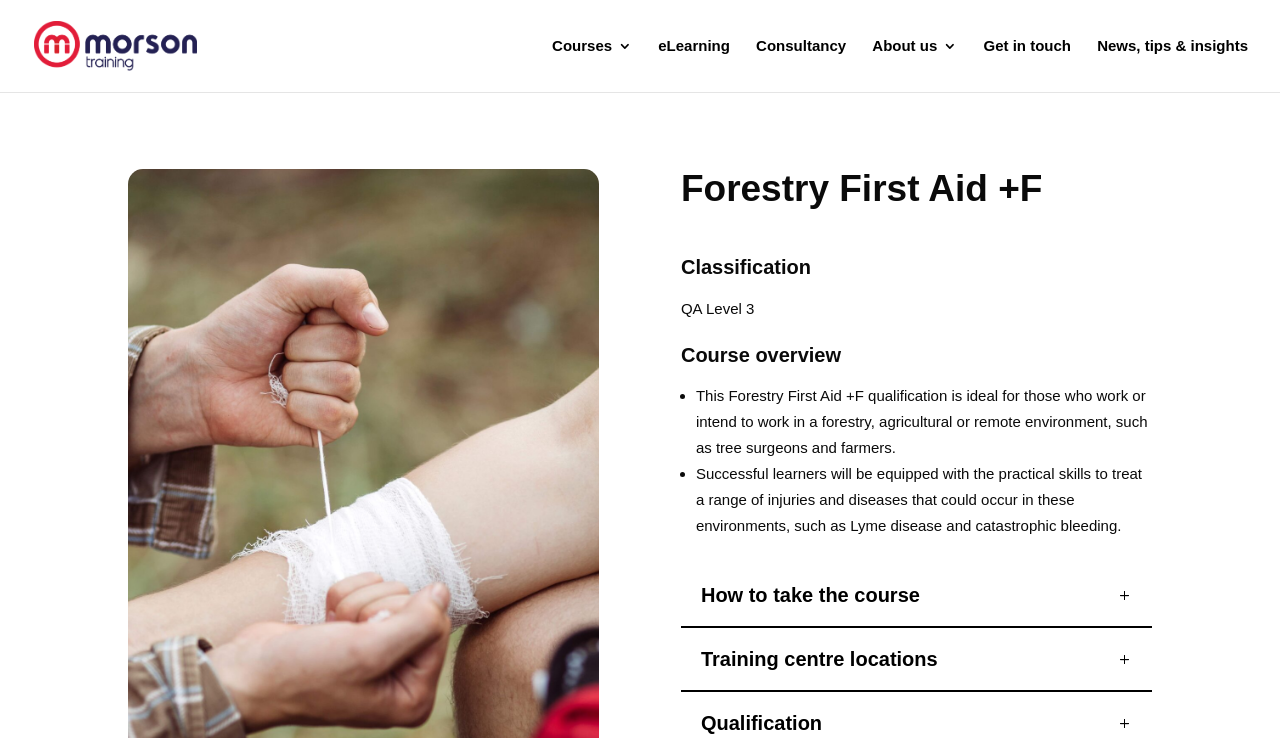Please determine the bounding box coordinates for the element with the description: "alt="Morson Training"".

[0.027, 0.049, 0.138, 0.072]